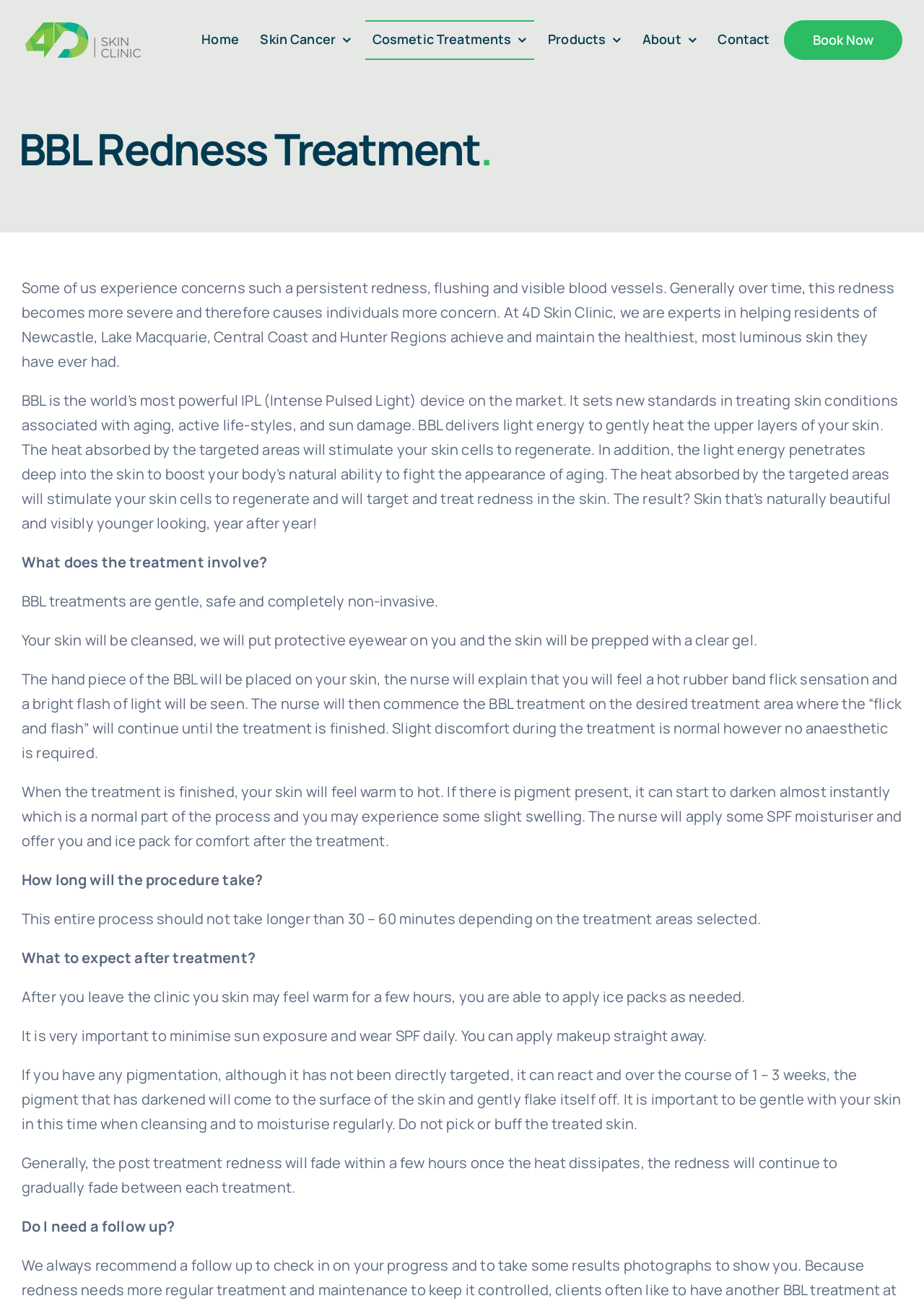Locate the bounding box coordinates of the UI element described by: "Skin Cancer". Provide the coordinates as four float numbers between 0 and 1, formatted as [left, top, right, bottom].

[0.274, 0.015, 0.388, 0.046]